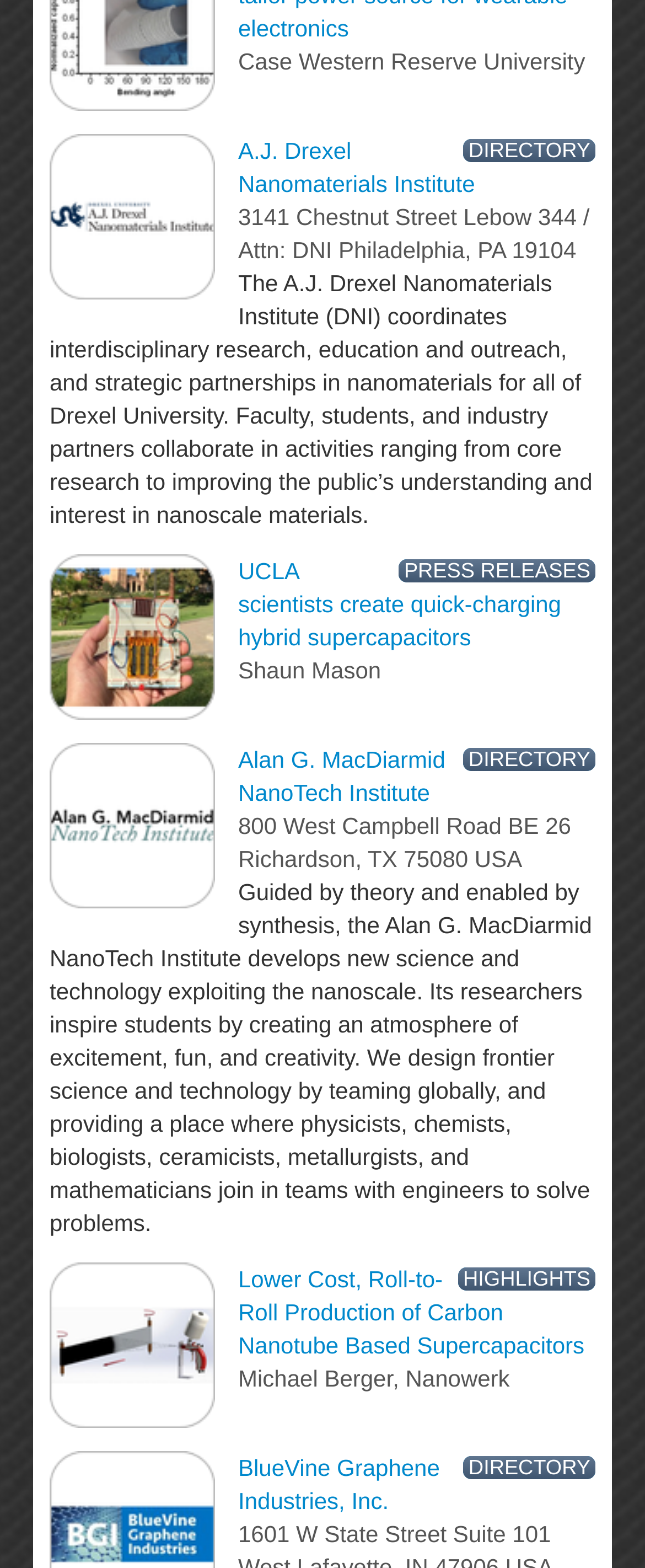Find the UI element described as: "Directory" and predict its bounding box coordinates. Ensure the coordinates are four float numbers between 0 and 1, [left, top, right, bottom].

[0.719, 0.476, 0.923, 0.491]